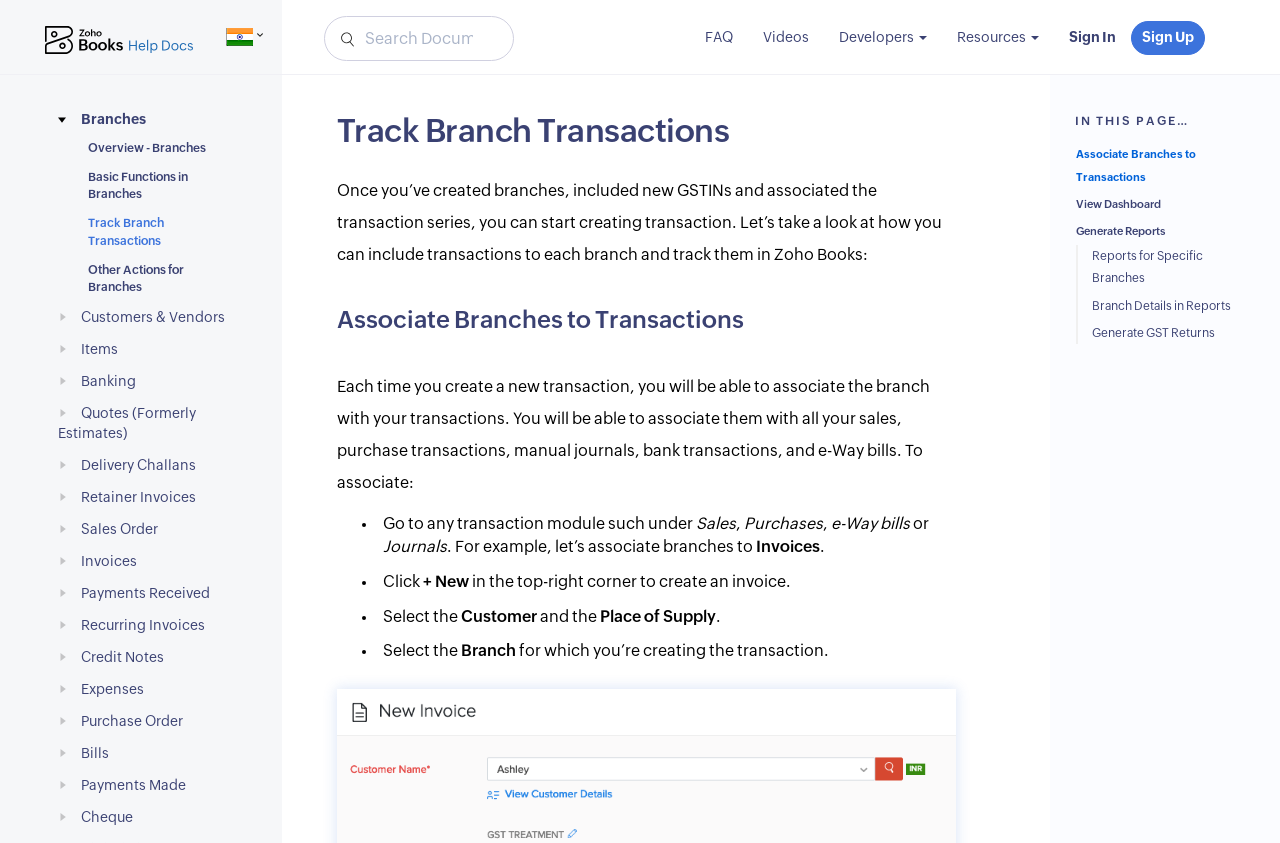Select the bounding box coordinates of the element I need to click to carry out the following instruction: "Track branch transactions".

[0.034, 0.25, 0.22, 0.302]